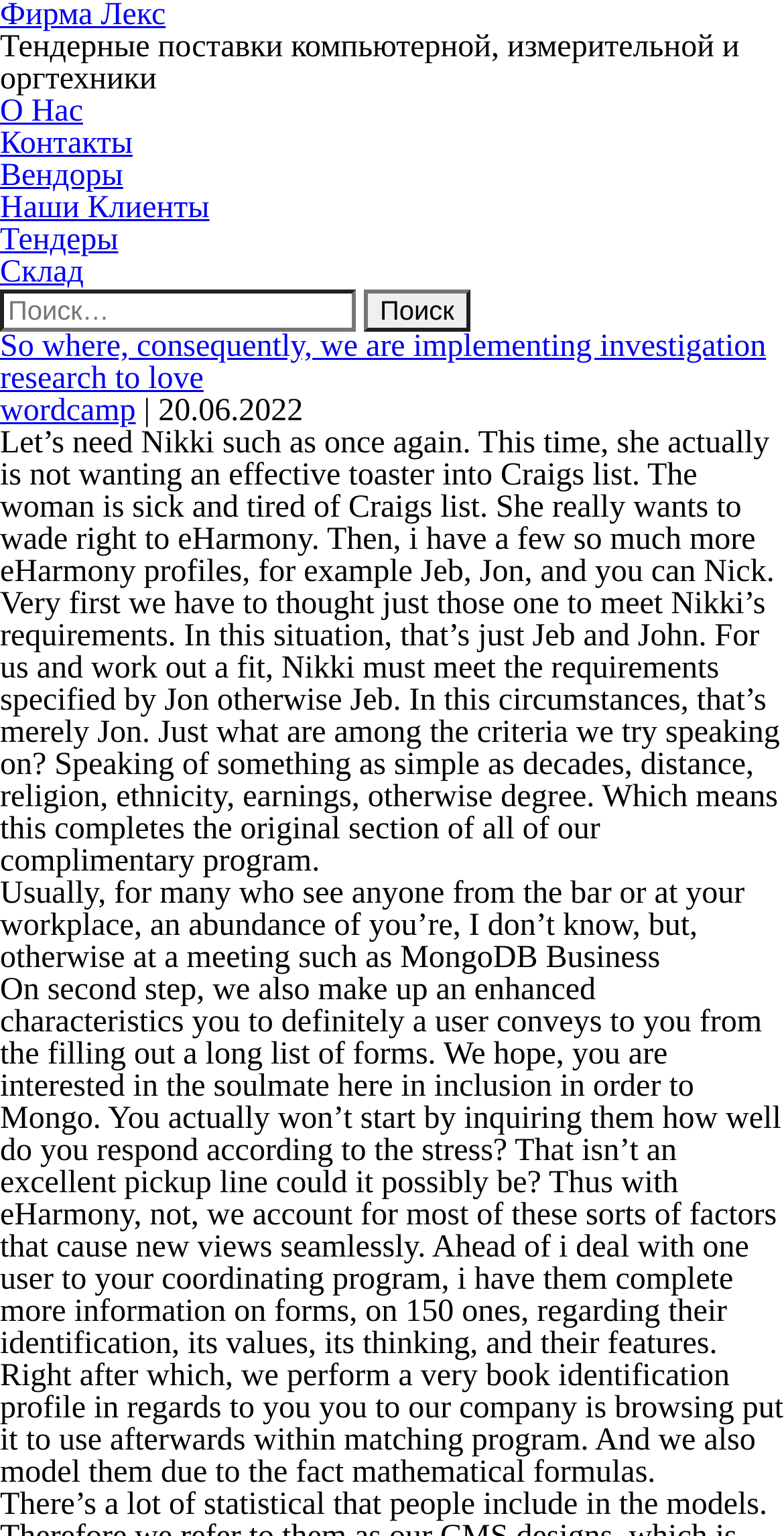Identify and provide the text of the main header on the webpage.

So where, consequently, we are implementing investigation research to love